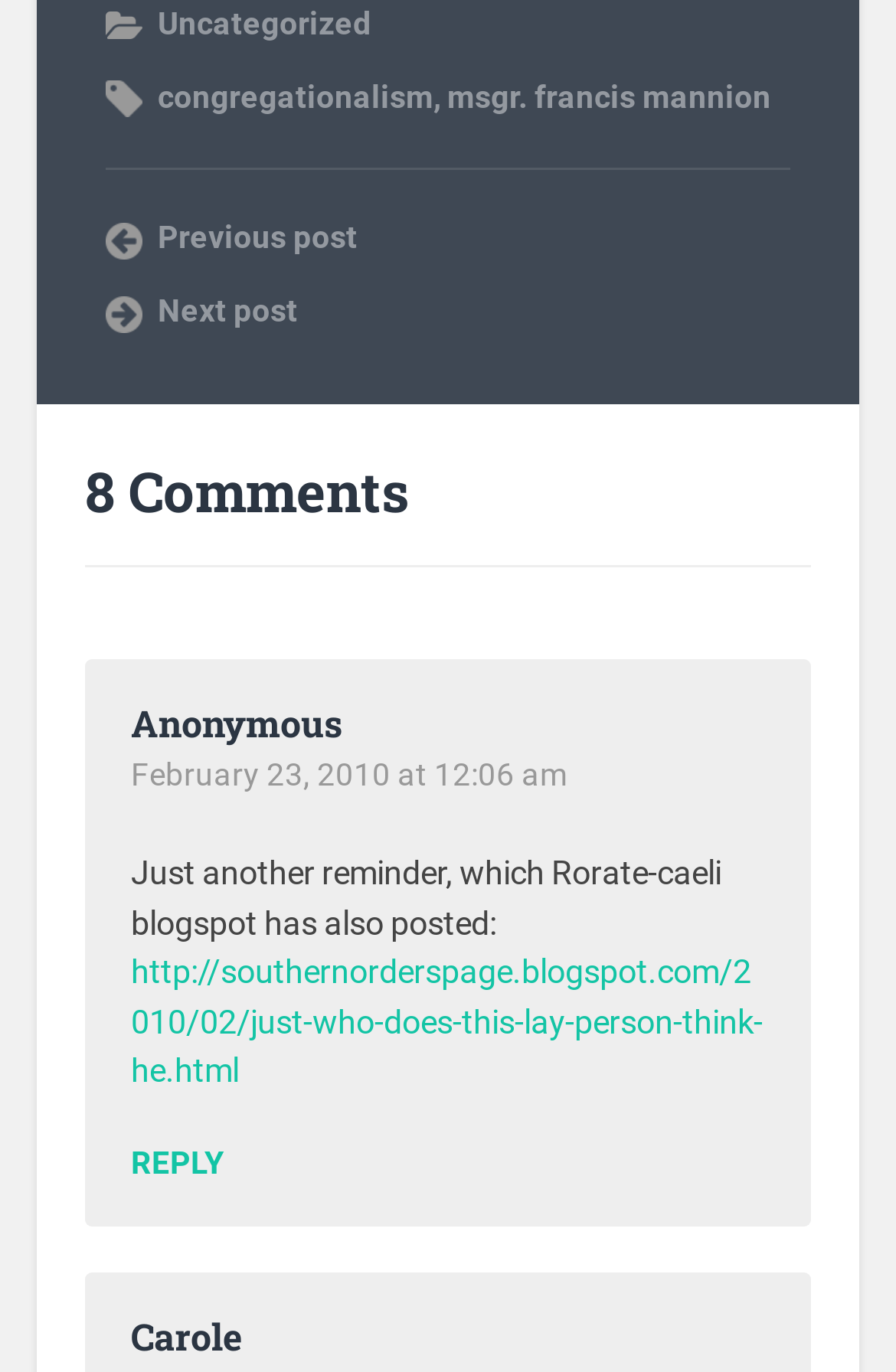Answer the question briefly using a single word or phrase: 
How many comments are there on this post?

8